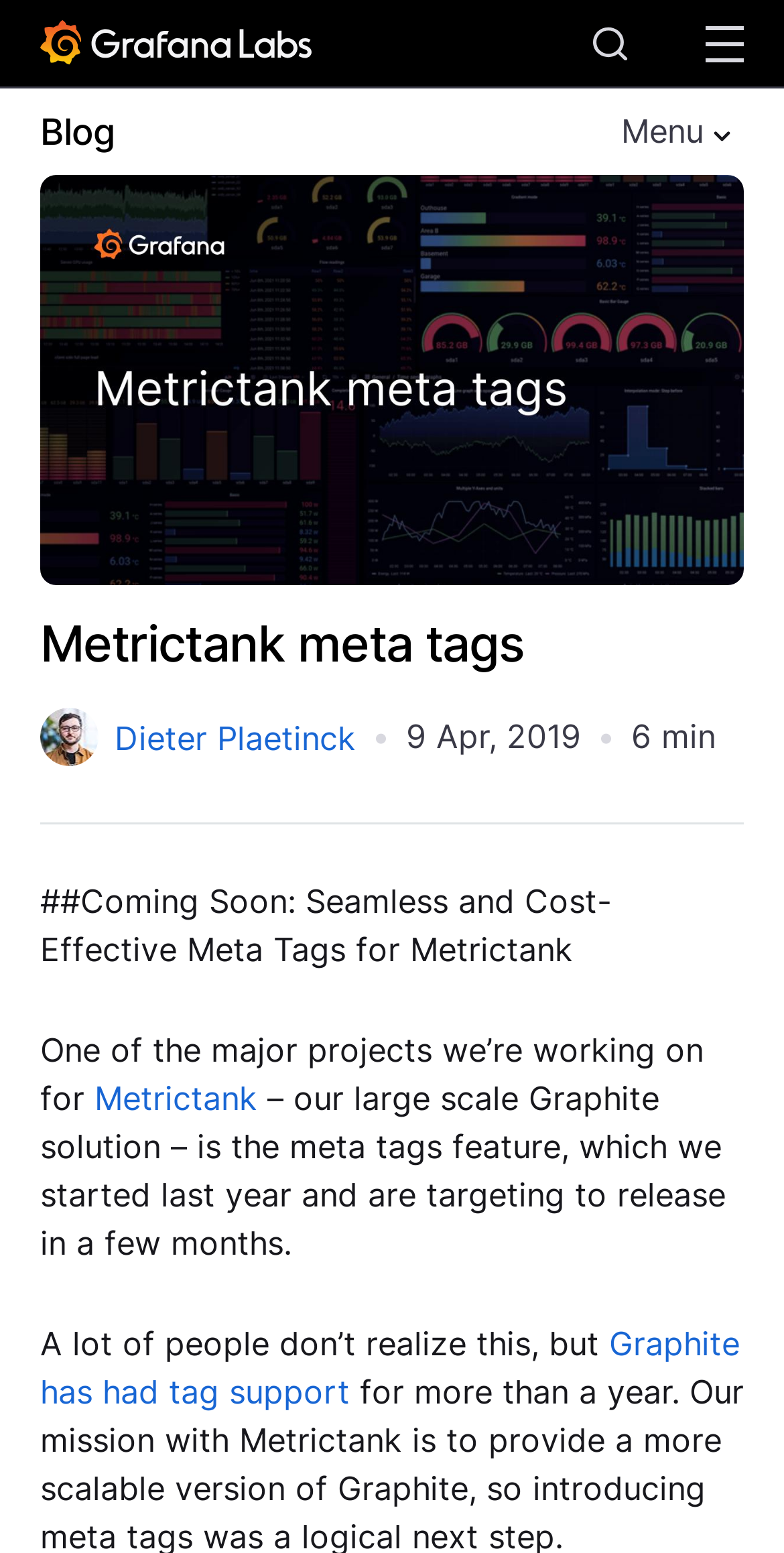Specify the bounding box coordinates (top-left x, top-left y, bottom-right x, bottom-right y) of the UI element in the screenshot that matches this description: parent_node: Create free account

[0.9, 0.017, 0.949, 0.04]